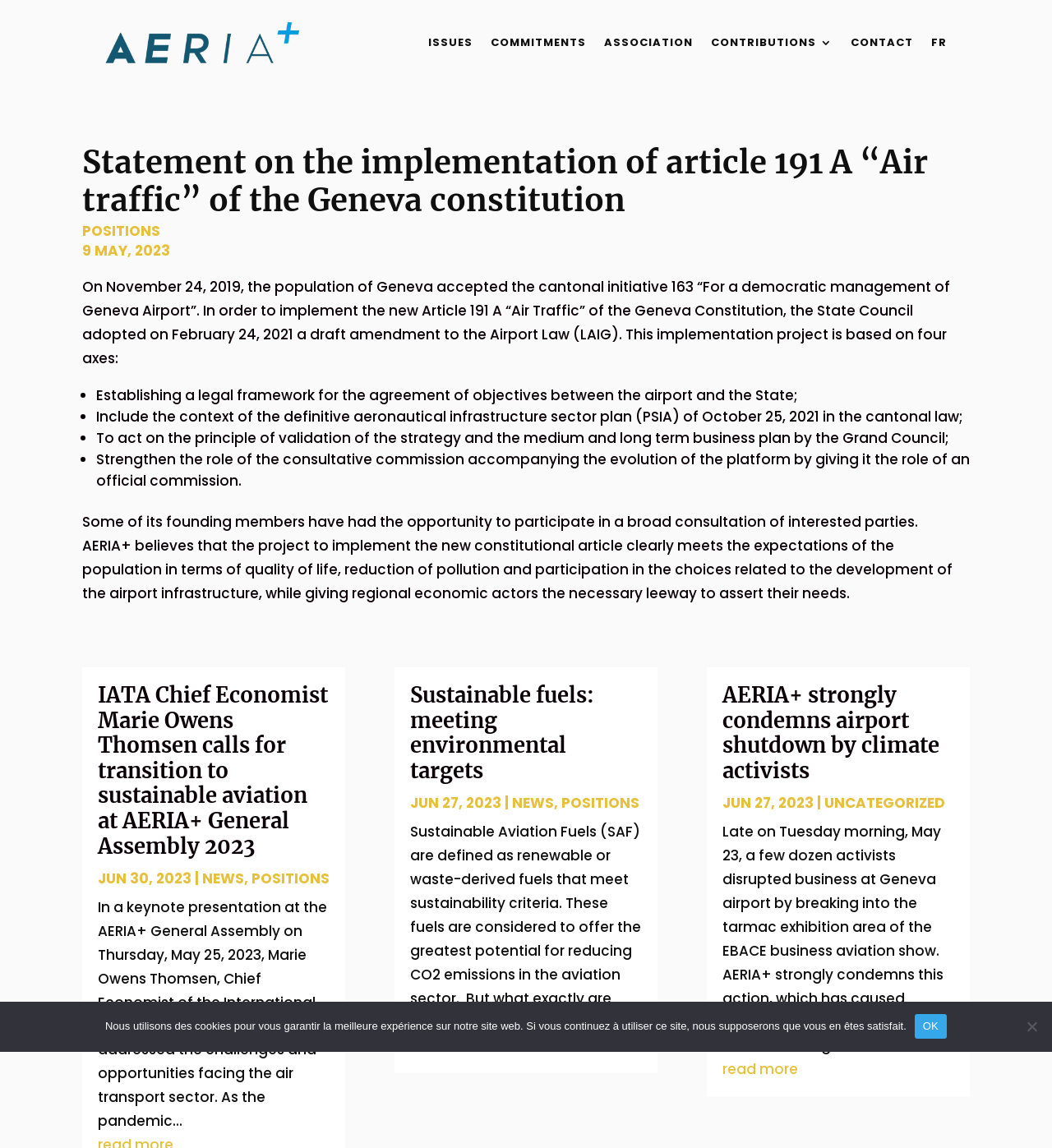Review the image closely and give a comprehensive answer to the question: What is the focus of Sustainable Aviation Fuels?

The focus of Sustainable Aviation Fuels is mentioned in the article titled 'Sustainable fuels: meeting environmental targets'. This article is located in the middle of the webpage and provides information about Sustainable Aviation Fuels, including their potential to reduce CO2 emissions in the aviation sector.